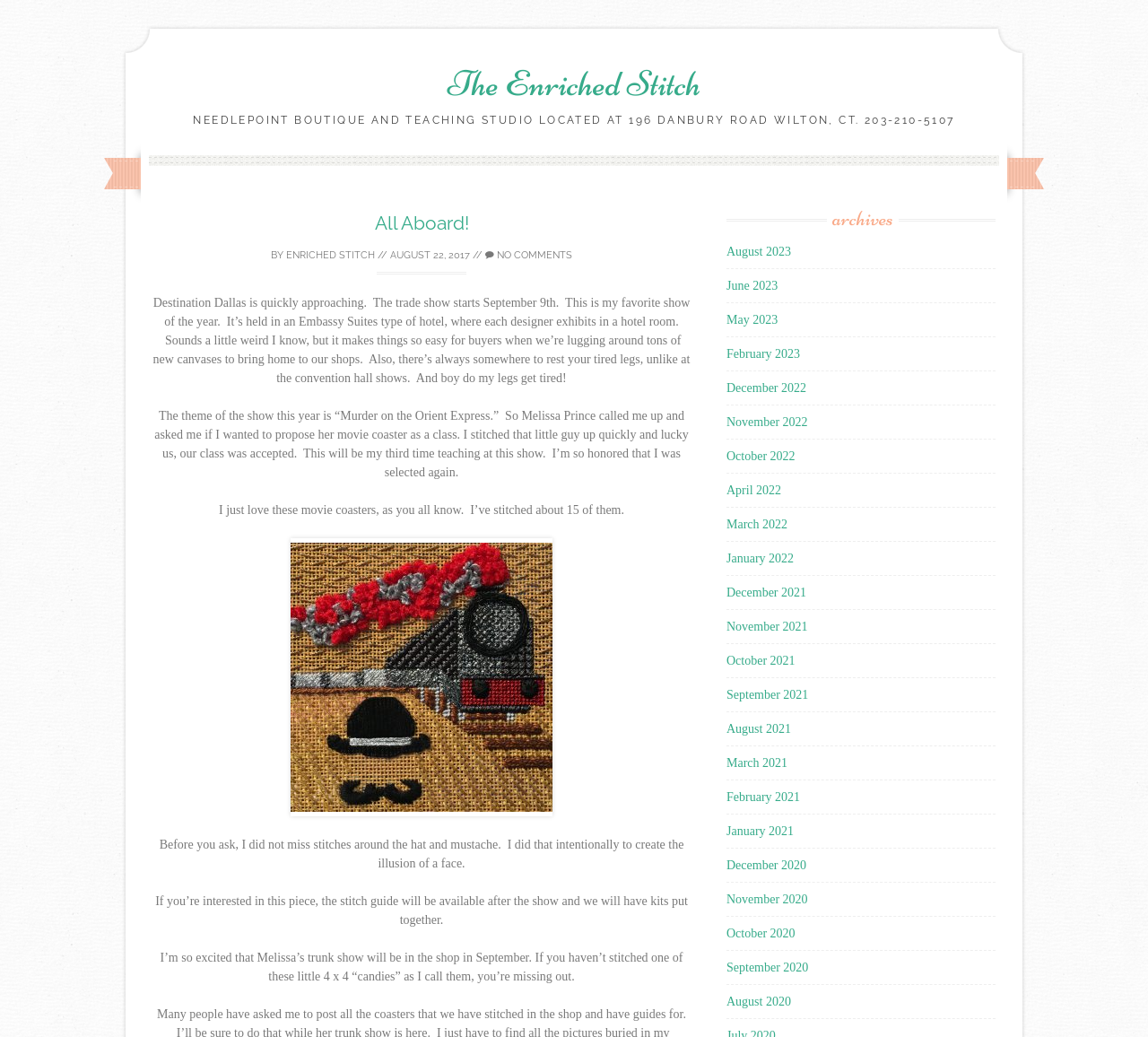Locate the bounding box coordinates of the clickable region necessary to complete the following instruction: "Click on Search". Provide the coordinates in the format of four float numbers between 0 and 1, i.e., [left, top, right, bottom].

None